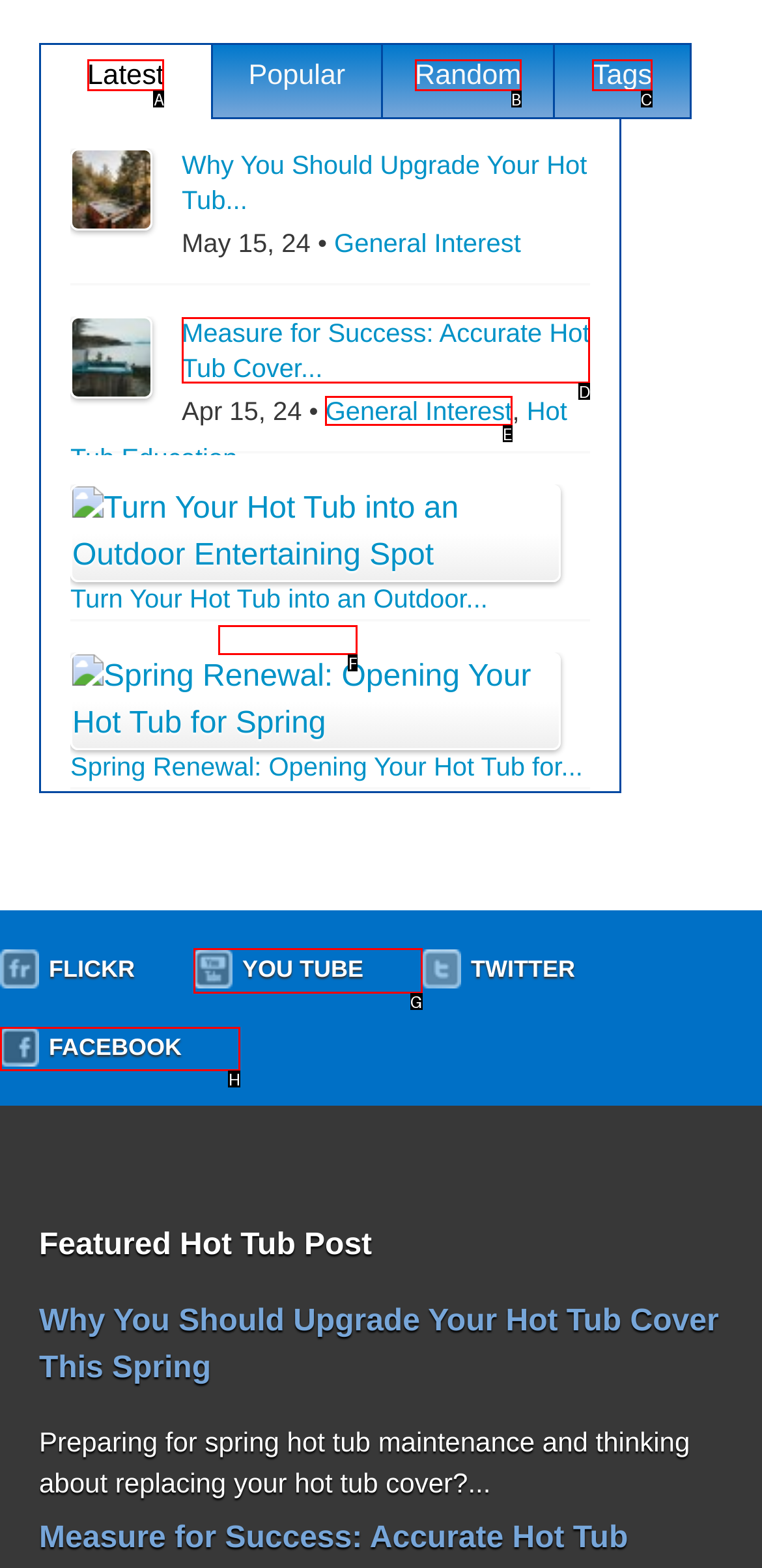Identify the correct option to click in order to complete this task: Follow the 'FACEBOOK' social media link
Answer with the letter of the chosen option directly.

H